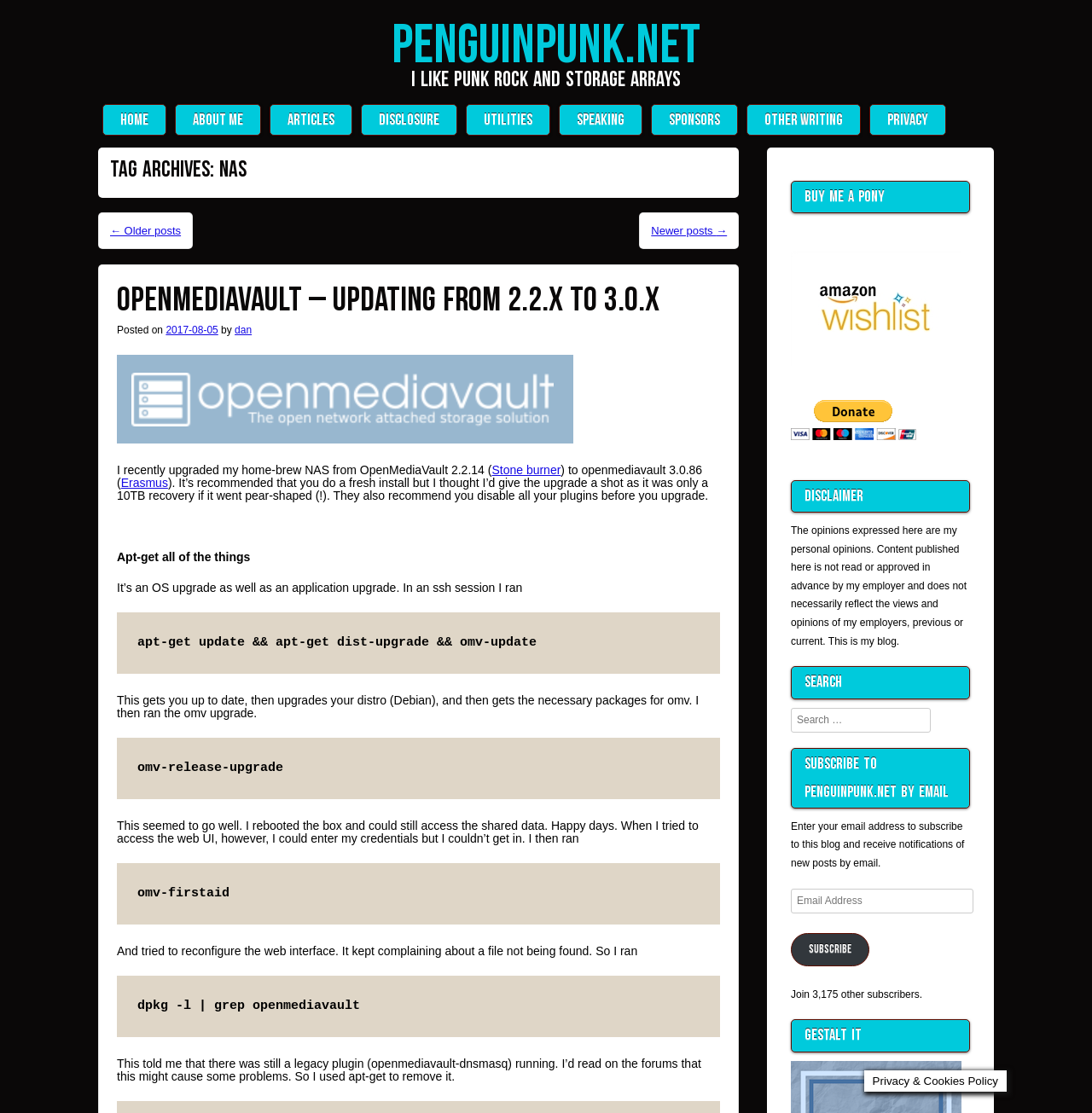Show the bounding box coordinates of the region that should be clicked to follow the instruction: "Search for something."

[0.724, 0.636, 0.888, 0.658]